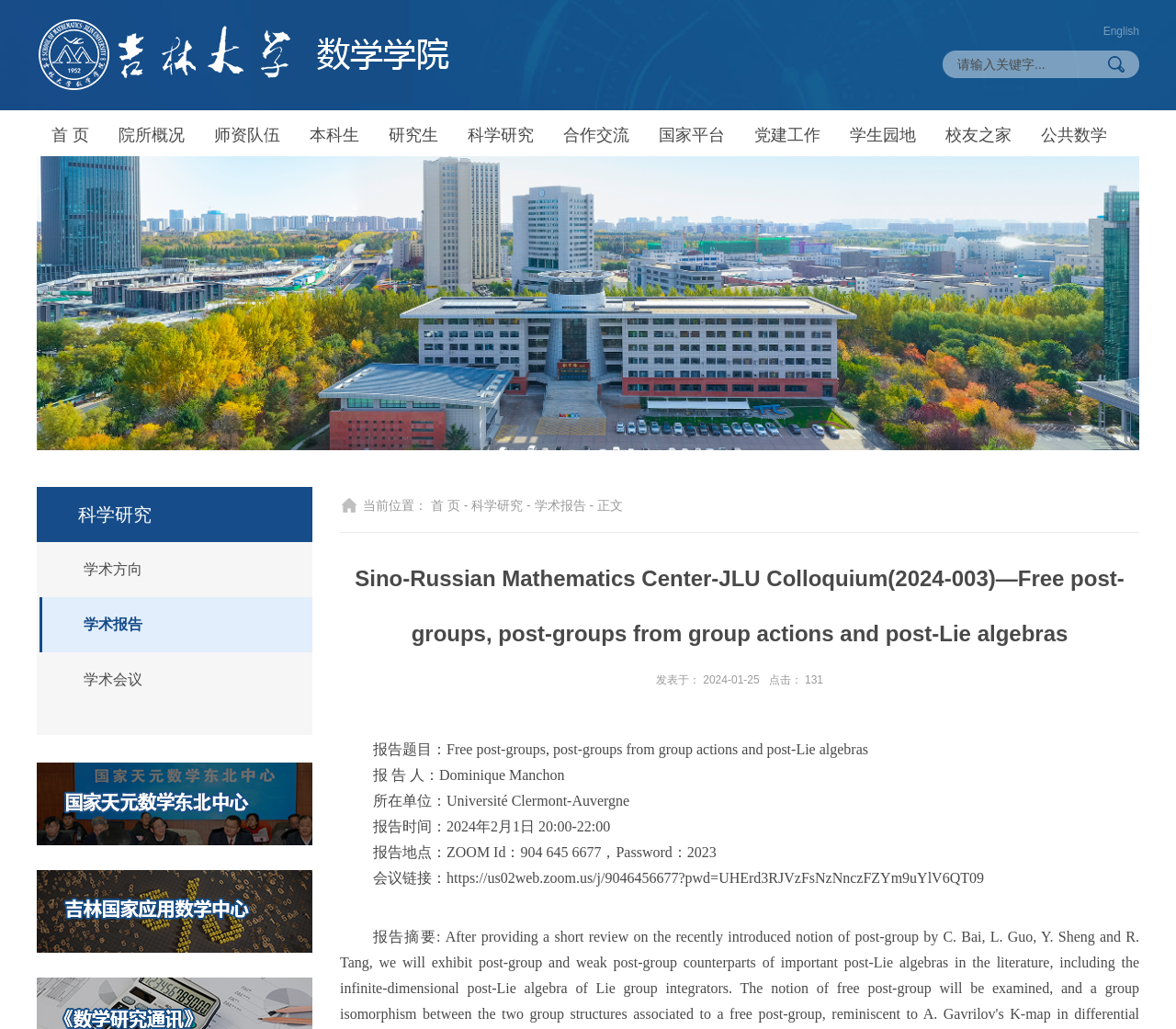What is the topic of the webpage?
Answer the question in as much detail as possible.

I determined the topic of the webpage by analyzing the text content, which includes terms like 'Sino-Russian Mathematics Center', 'Colloquium', and 'post-Lie algebras'. These terms suggest that the webpage is related to mathematics.